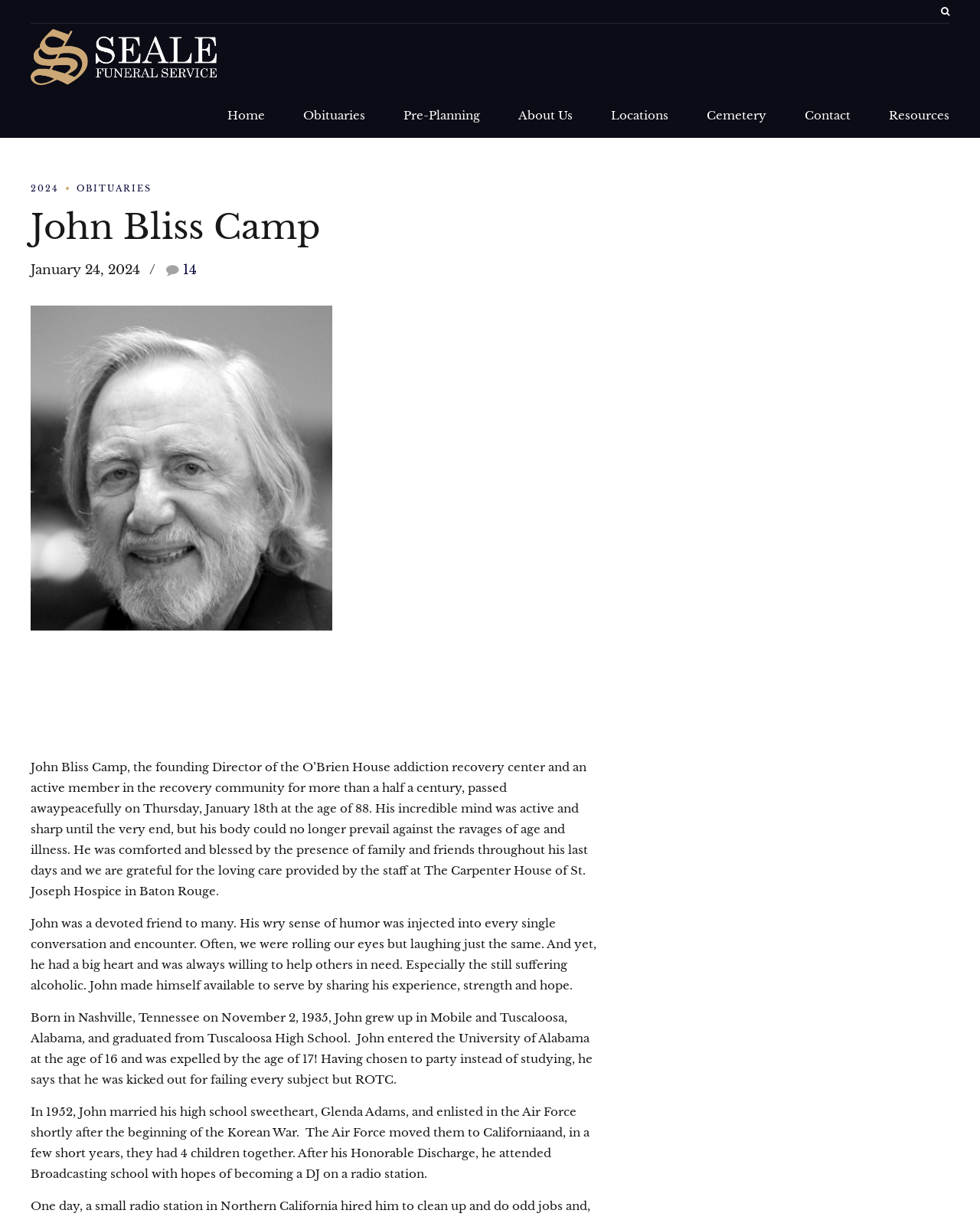Locate the bounding box coordinates of the region to be clicked to comply with the following instruction: "Go to HOME". The coordinates must be four float numbers between 0 and 1, in the form [left, top, right, bottom].

None